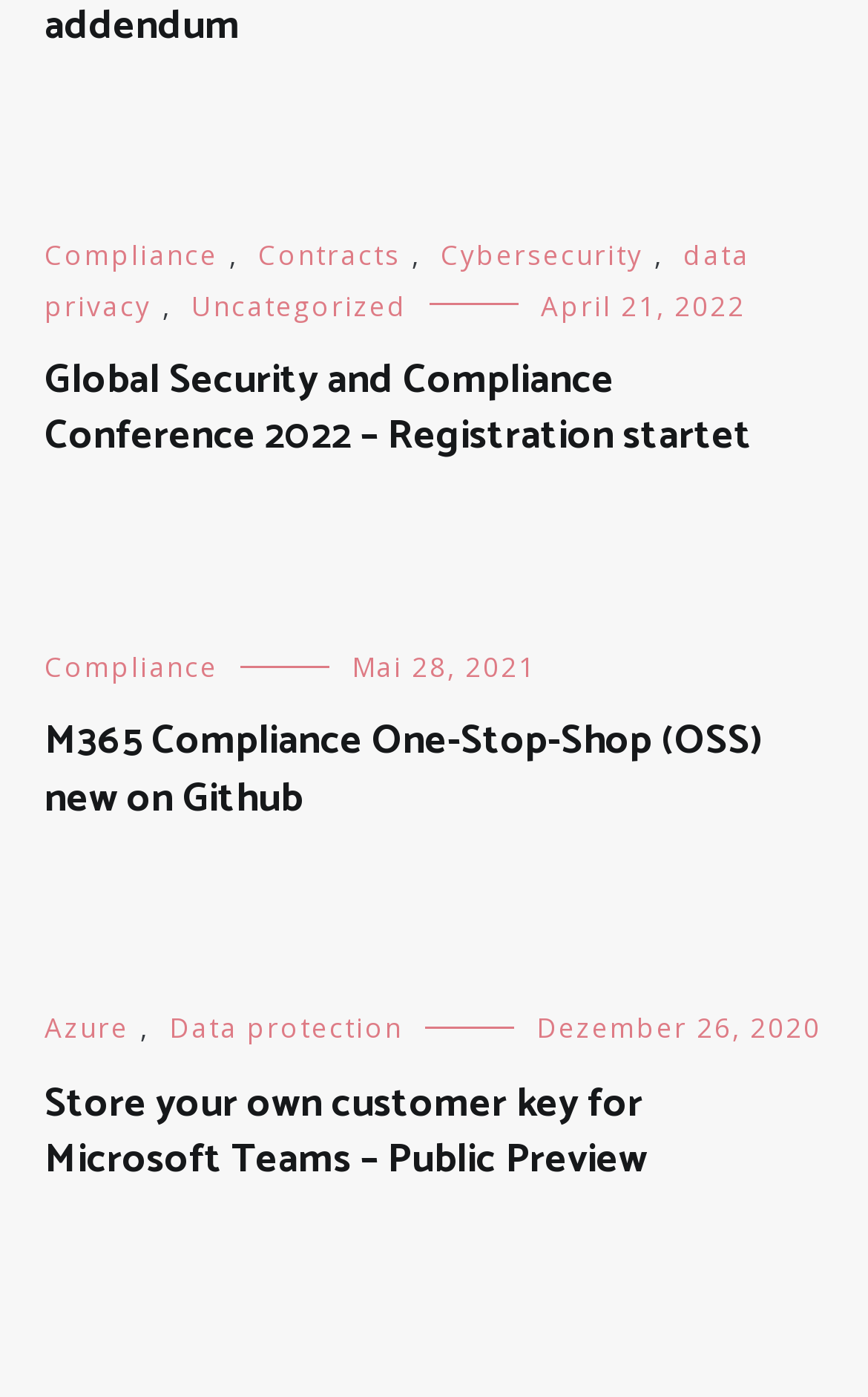Reply to the question below using a single word or brief phrase:
How many links are in the third article?

3